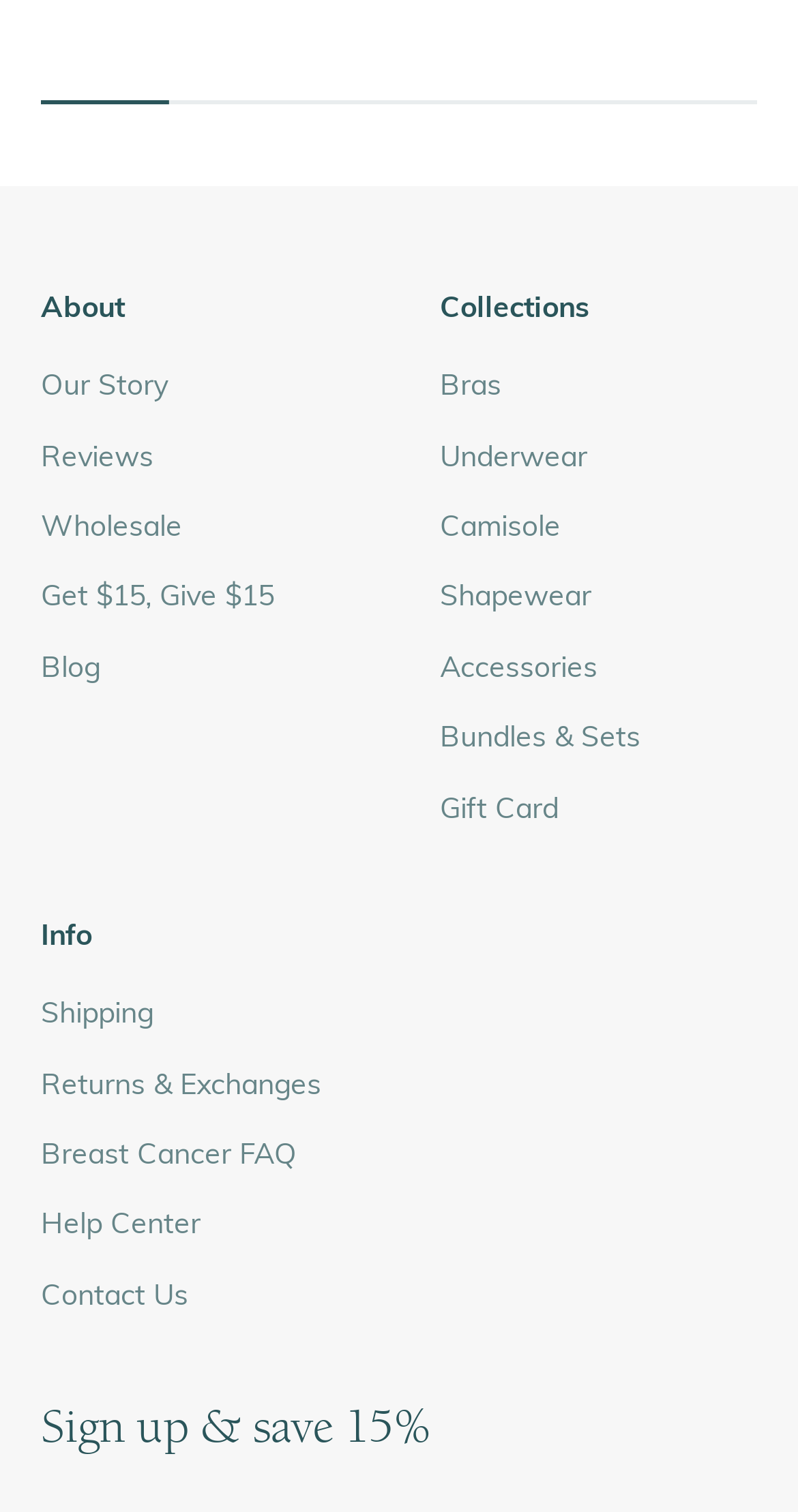Identify the bounding box coordinates of the element to click to follow this instruction: 'Read breast cancer FAQ'. Ensure the coordinates are four float values between 0 and 1, provided as [left, top, right, bottom].

[0.051, 0.748, 0.372, 0.778]